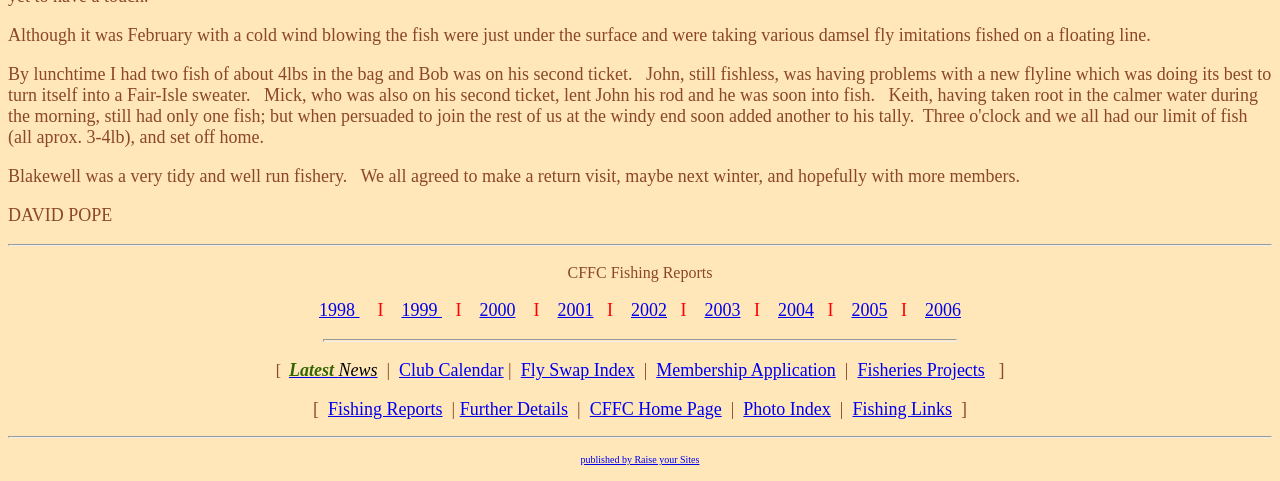Please specify the bounding box coordinates for the clickable region that will help you carry out the instruction: "View fishing links".

[0.666, 0.83, 0.744, 0.872]